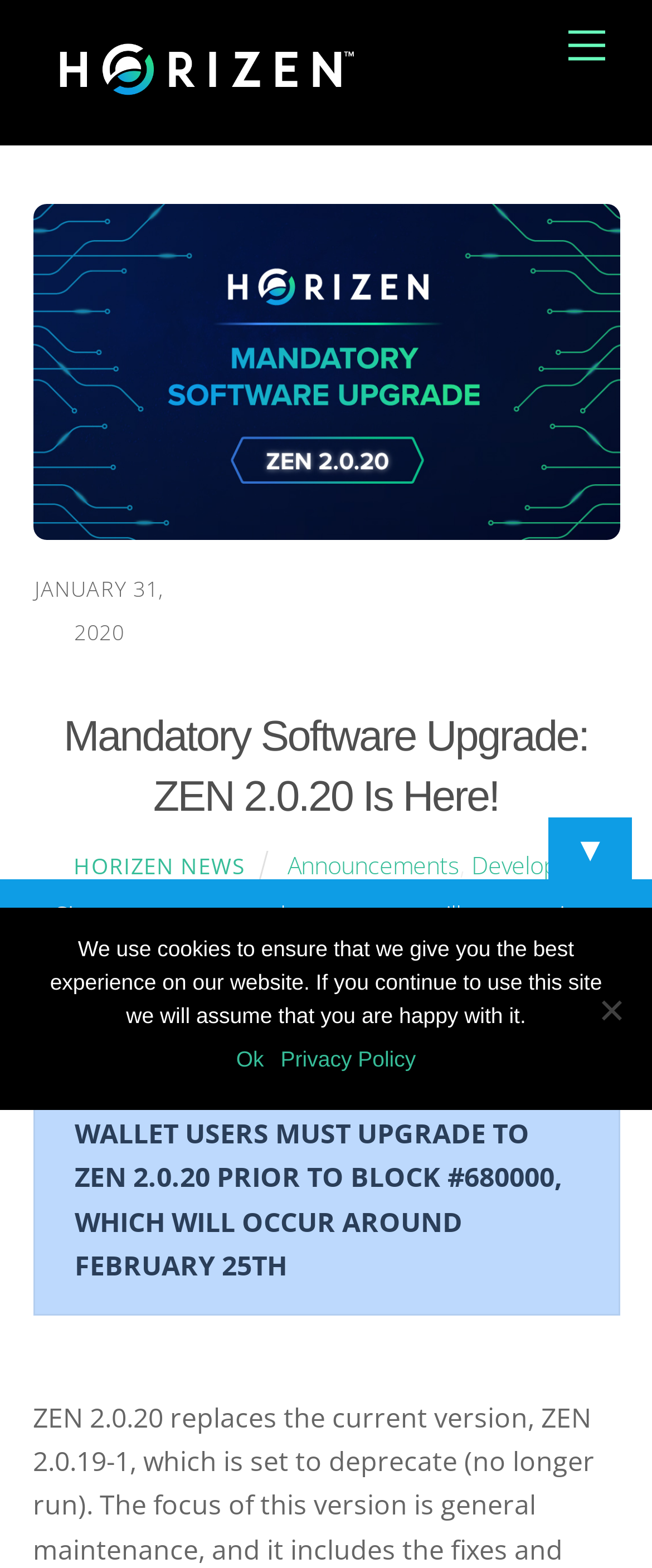Find the headline of the webpage and generate its text content.

Mandatory Software Upgrade: ZEN 2.0.20 Is Here!